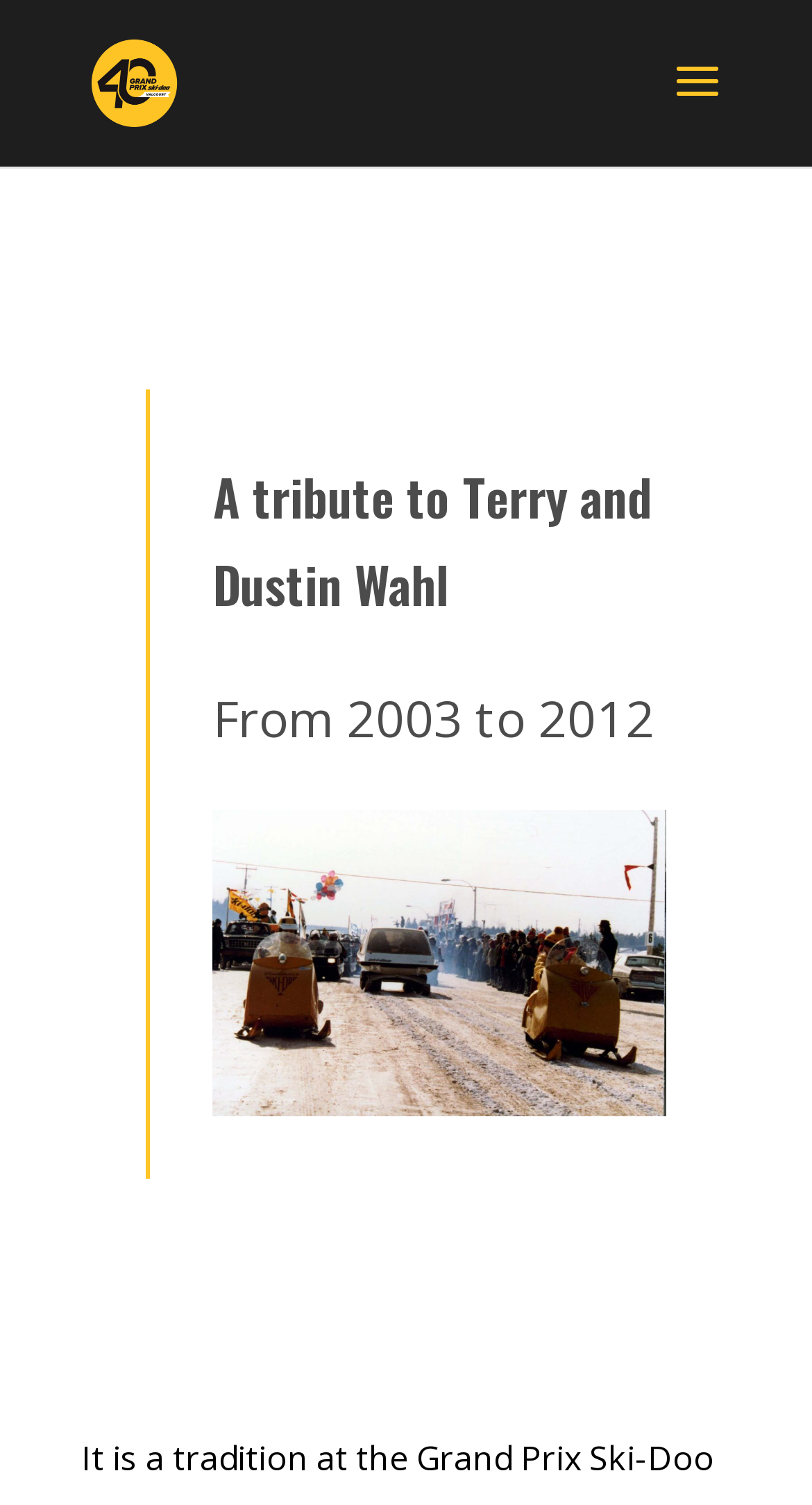Based on the visual content of the image, answer the question thoroughly: How many images are on the webpage?

There are two image elements on the webpage, one with the description '40e édition Grand Prix Ski-Doo de valcourt' and another without a description, which is located below the link ''.